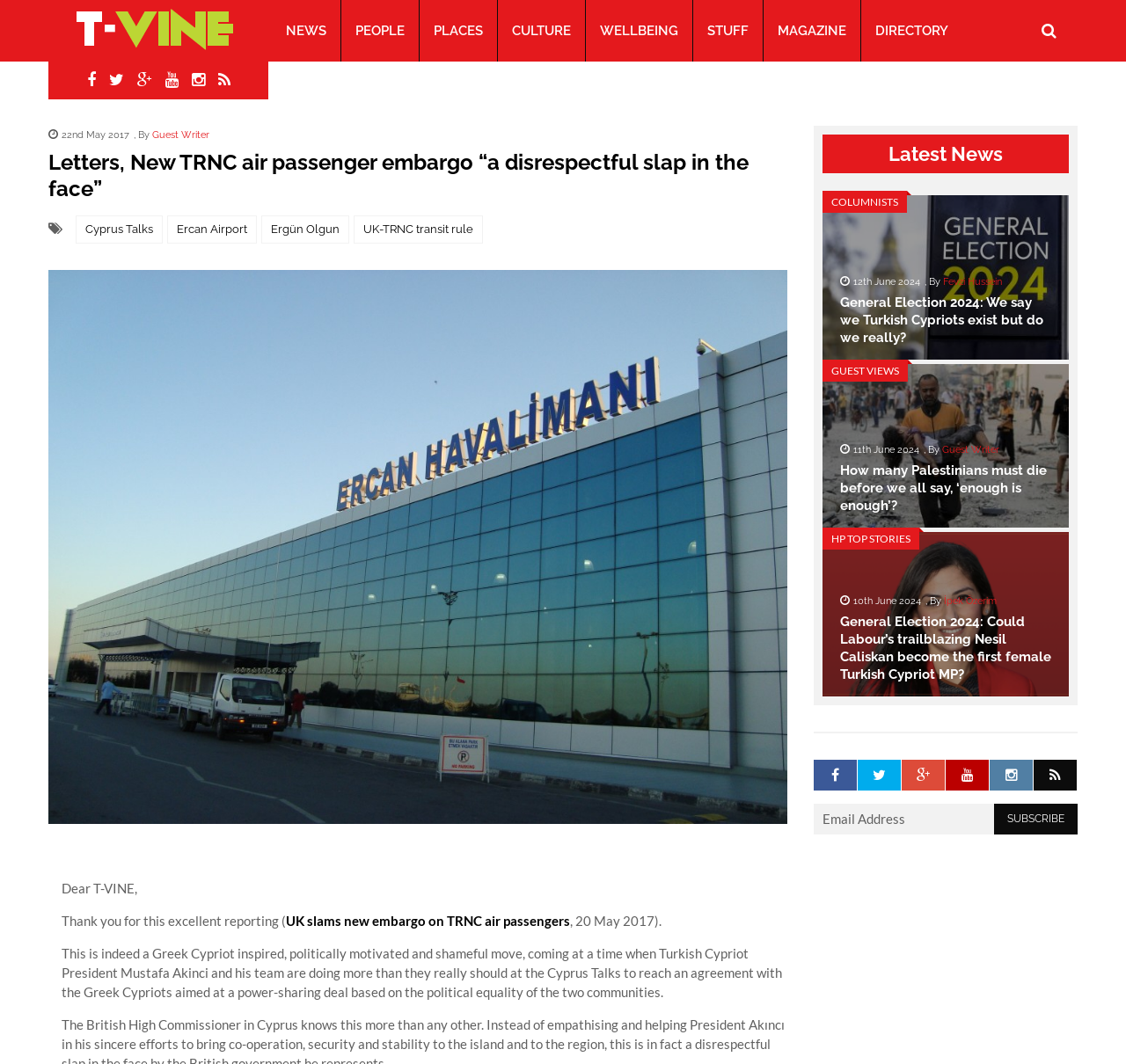Predict the bounding box of the UI element that fits this description: "Magazine".

[0.678, 0.0, 0.764, 0.058]